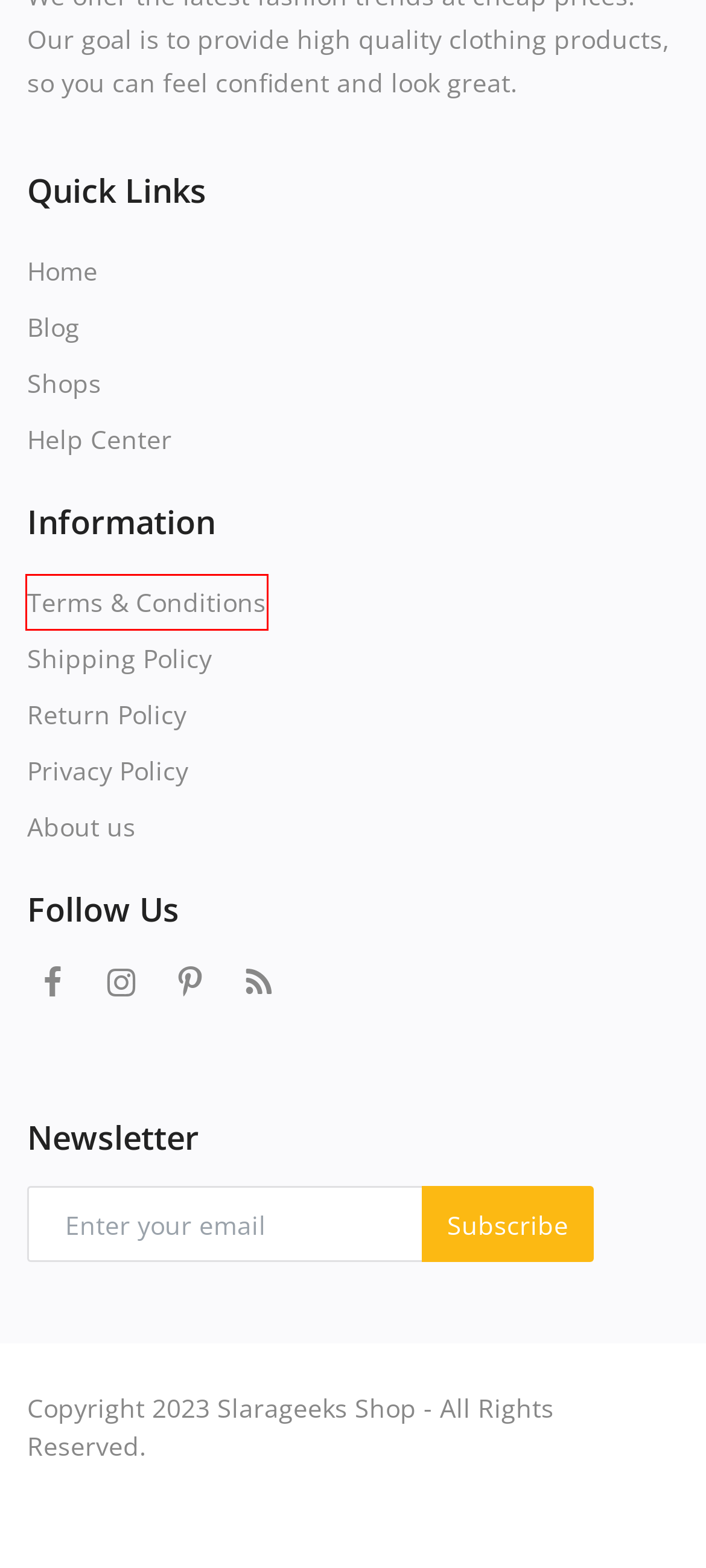Look at the screenshot of a webpage, where a red bounding box highlights an element. Select the best description that matches the new webpage after clicking the highlighted element. Here are the candidates:
A. Wishlist - Shop the Latest Fashion Trends
B. Blog - Shop the Latest Fashion Trends
C. Terms & Conditions - Shop the Latest Fashion Trends
D. Register - Shop the Latest Fashion Trends
E. Shipping Policy - Shop the Latest Fashion Trends
F. Return Policy - Shop the Latest Fashion Trends
G. Help Center - Shop the Latest Fashion Trends
H. Privacy Policy - Shop the Latest Fashion Trends

C